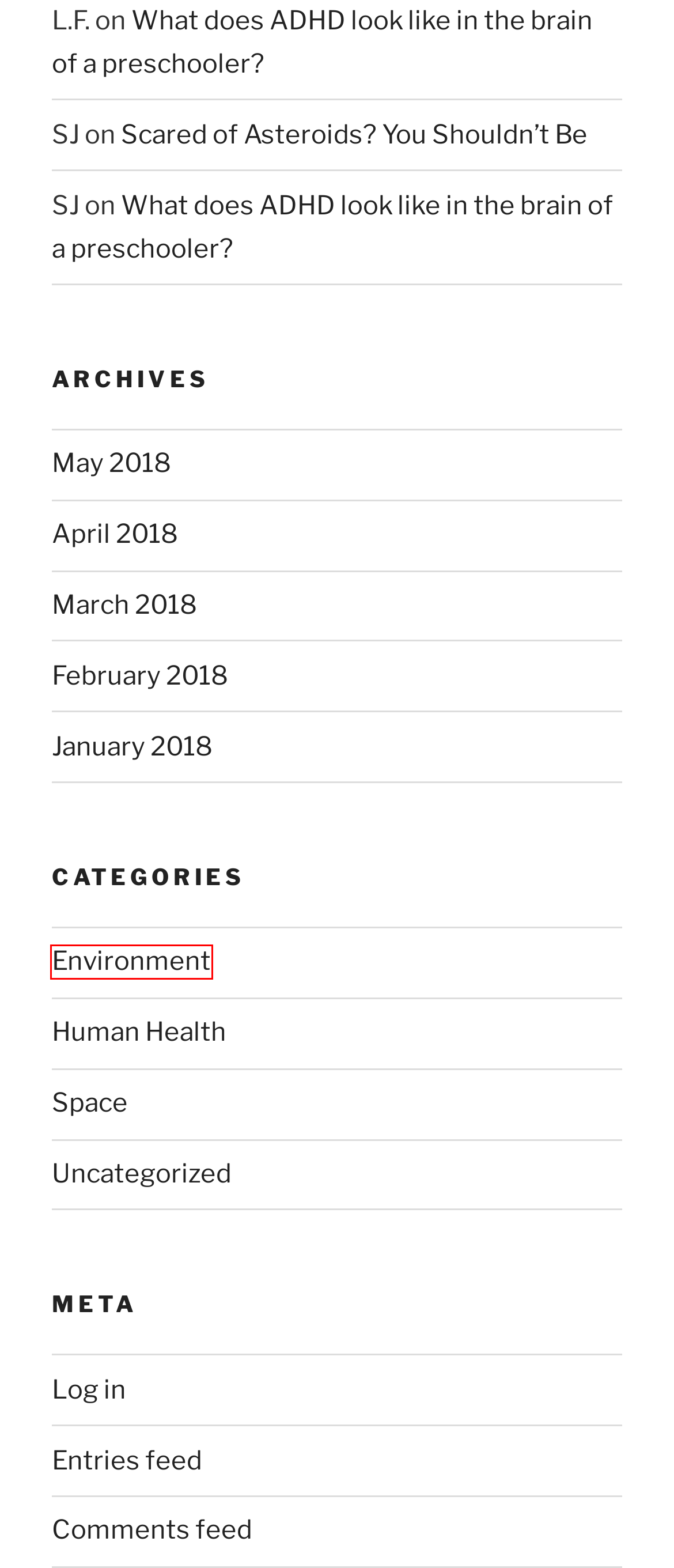Given a webpage screenshot with a red bounding box around a particular element, identify the best description of the new webpage that will appear after clicking on the element inside the red bounding box. Here are the candidates:
A. Human Health – Up, Out, In, & Onward
B. February 2018 – Up, Out, In, & Onward
C. What does ADHD look like in the brain of a preschooler? – Up, Out, In, & Onward
D. Scared of Asteroids? You Shouldn’t Be – Up, Out, In, & Onward
E. Up, Out, In, & Onward
F. May 2018 – Up, Out, In, & Onward
G. Uncategorized – Up, Out, In, & Onward
H. Environment – Up, Out, In, & Onward

H